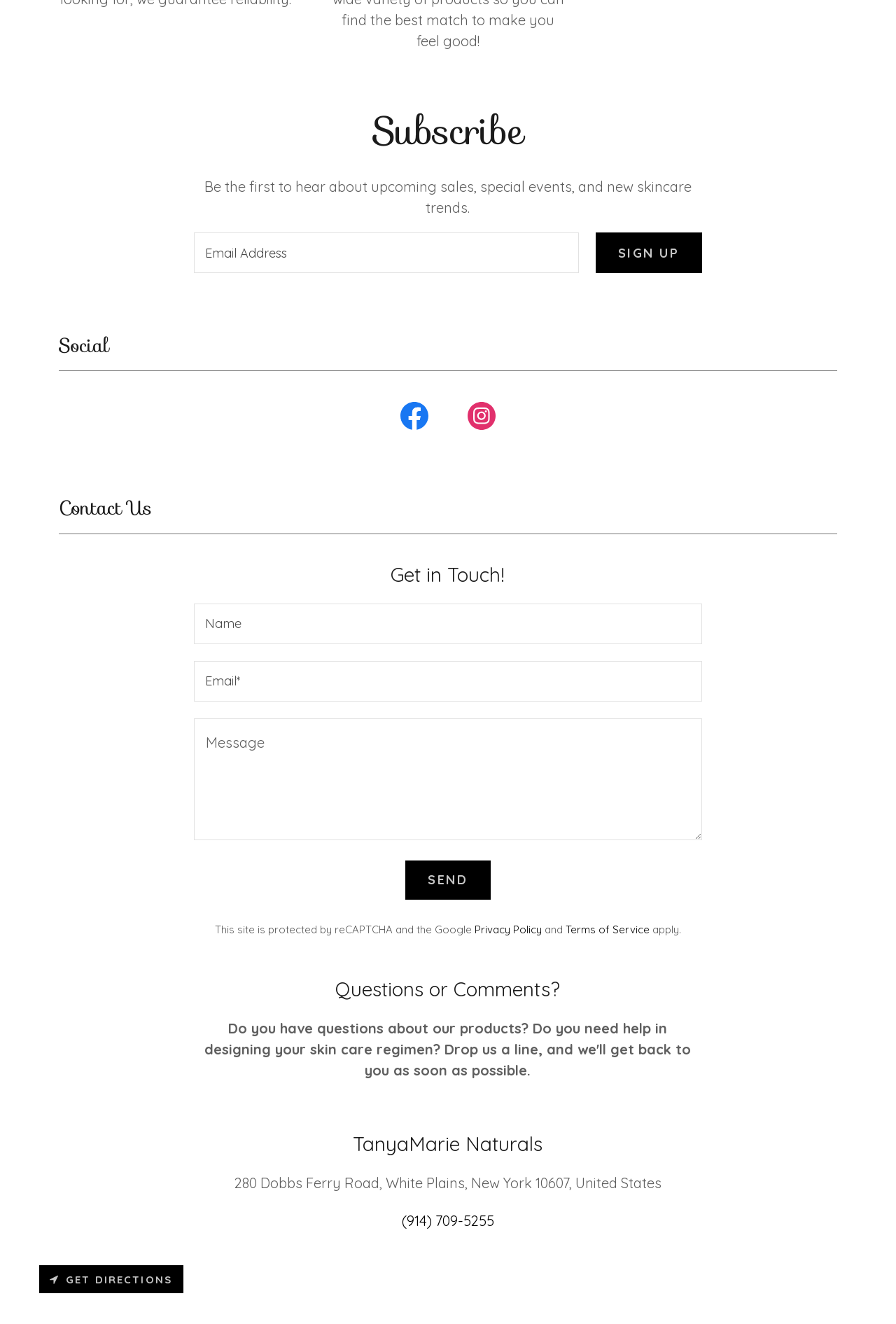What is the purpose of the 'SIGN UP' button?
Please provide a detailed and comprehensive answer to the question.

The 'SIGN UP' button is located next to the 'Email Address' textbox, which suggests that it is used to submit the email address to subscribe to the newsletter, as indicated by the heading 'Subscribe' above.